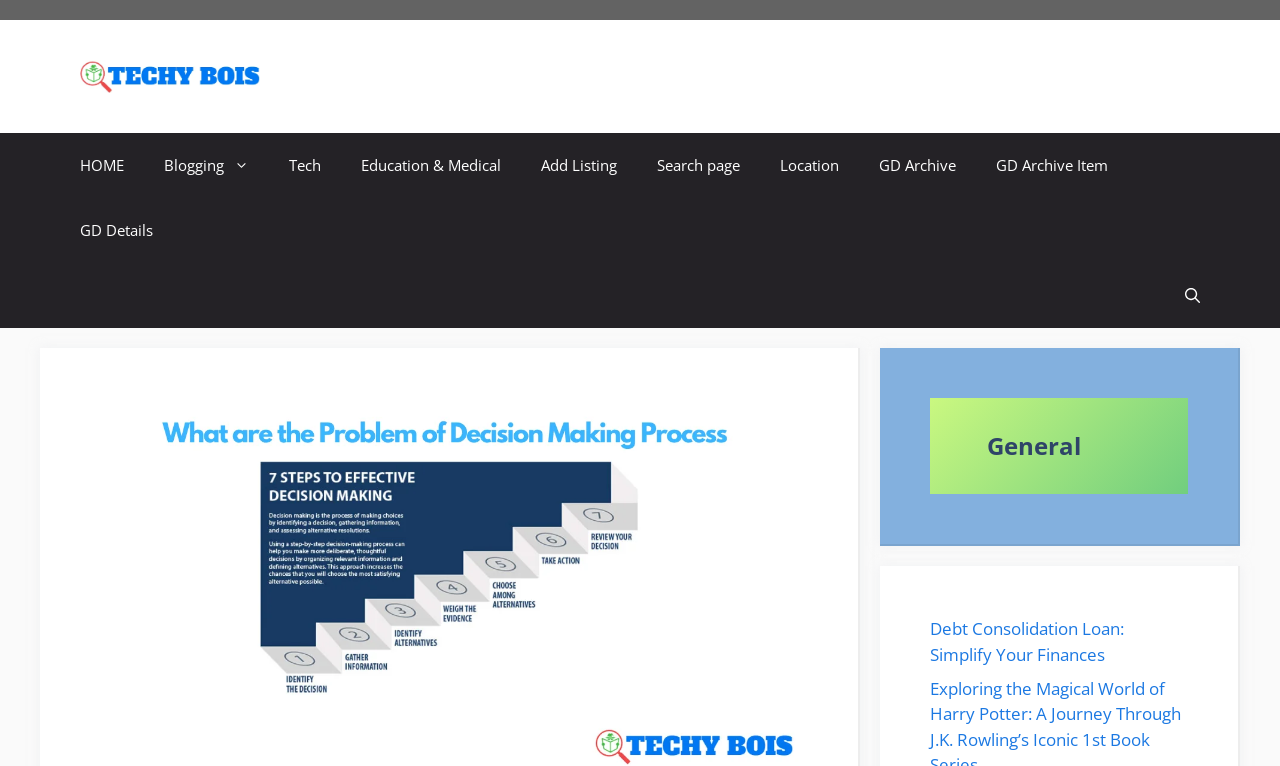How many navigation links are there?
Based on the visual content, answer with a single word or a brief phrase.

11